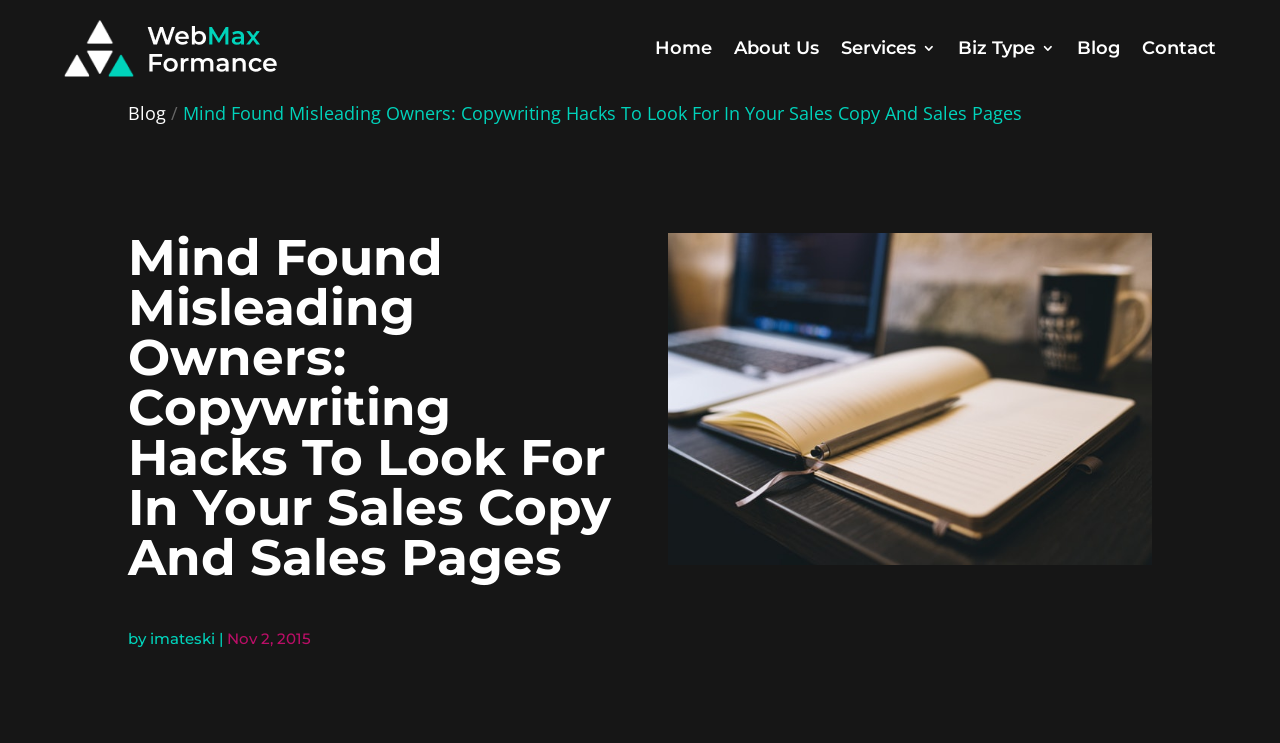Given the element description: "May 10 Class Day", predict the bounding box coordinates of this UI element. The coordinates must be four float numbers between 0 and 1, given as [left, top, right, bottom].

None